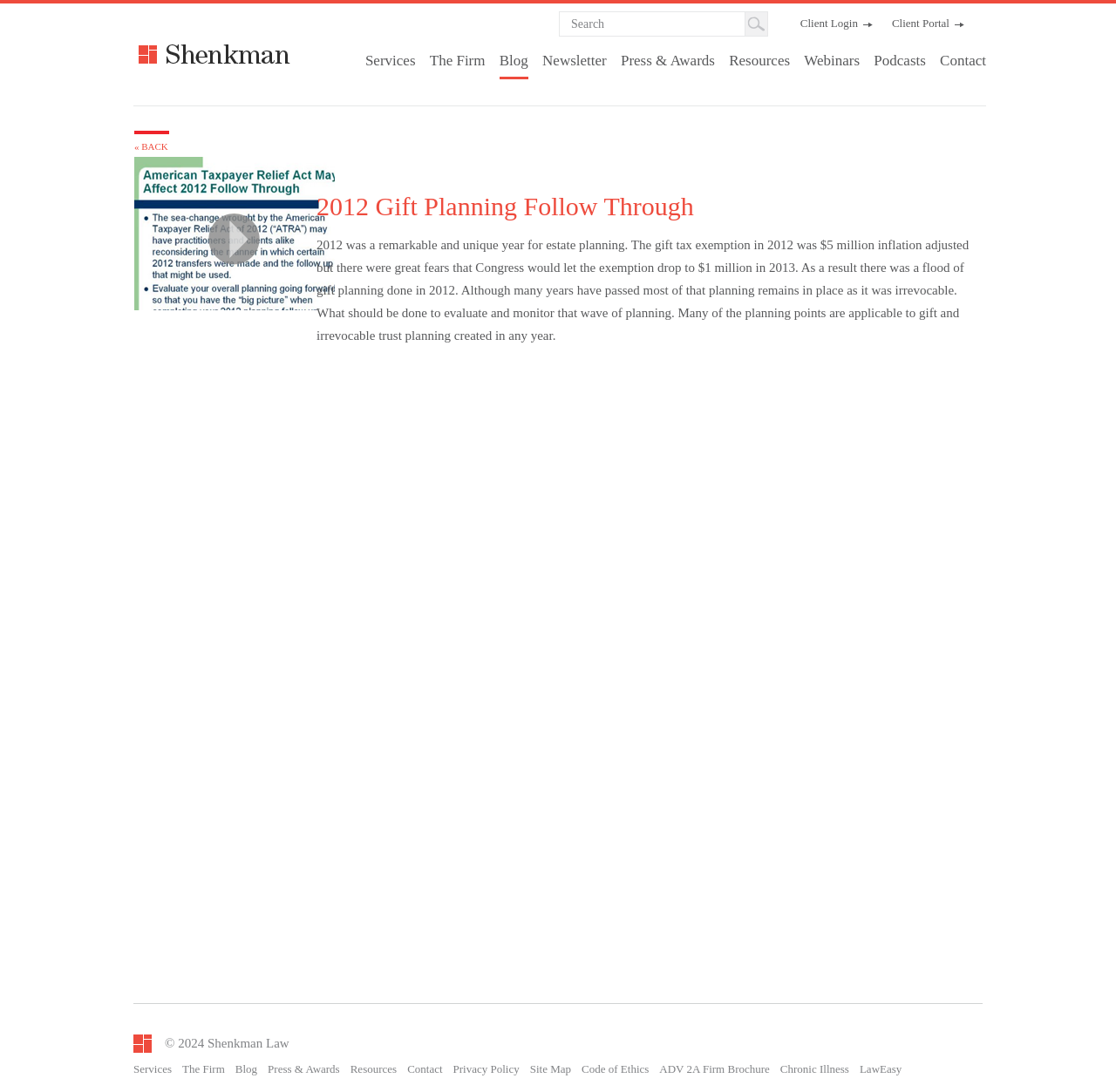Respond to the question below with a single word or phrase: What is the purpose of the search box?

Search the website